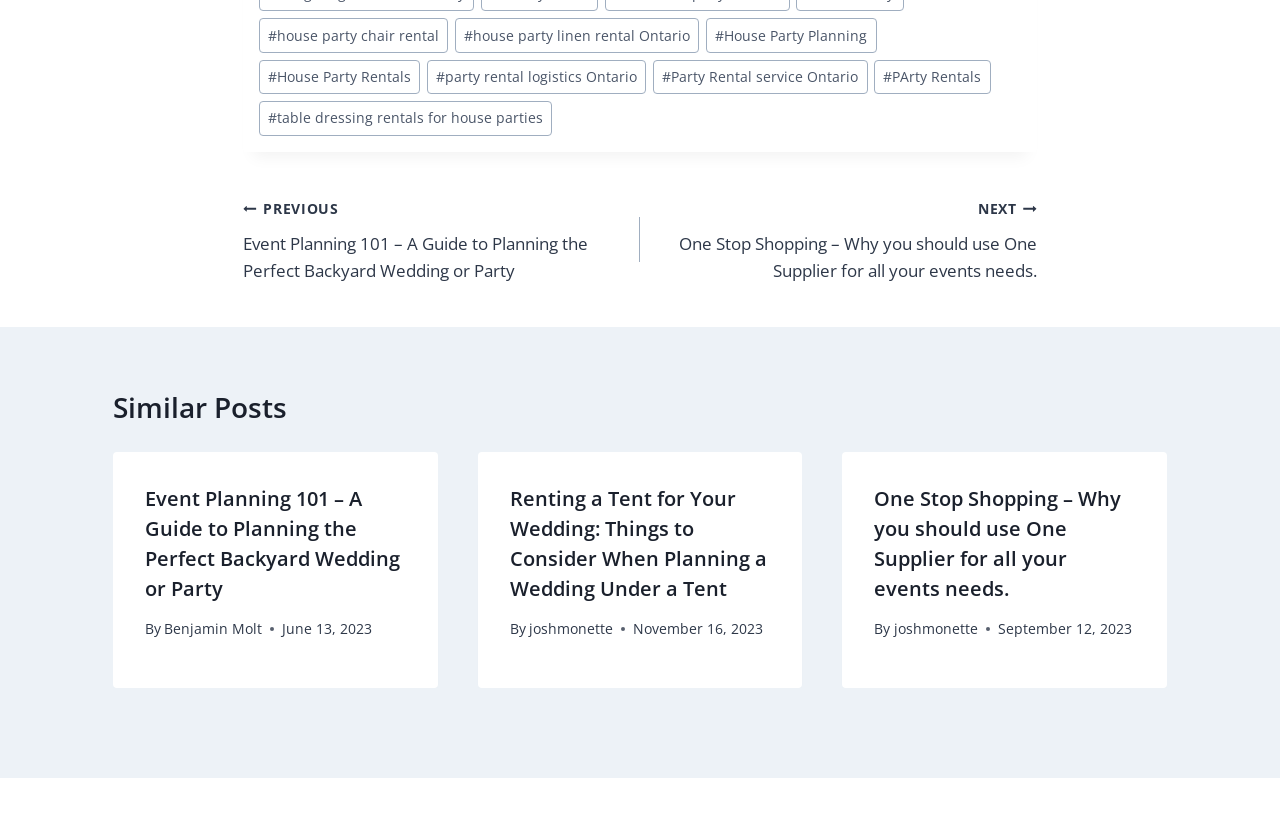What is the main topic of this webpage?
Please give a detailed and thorough answer to the question, covering all relevant points.

Based on the links and headings on the webpage, it appears that the main topic is party planning, including house party rentals, event planning, and wedding planning.